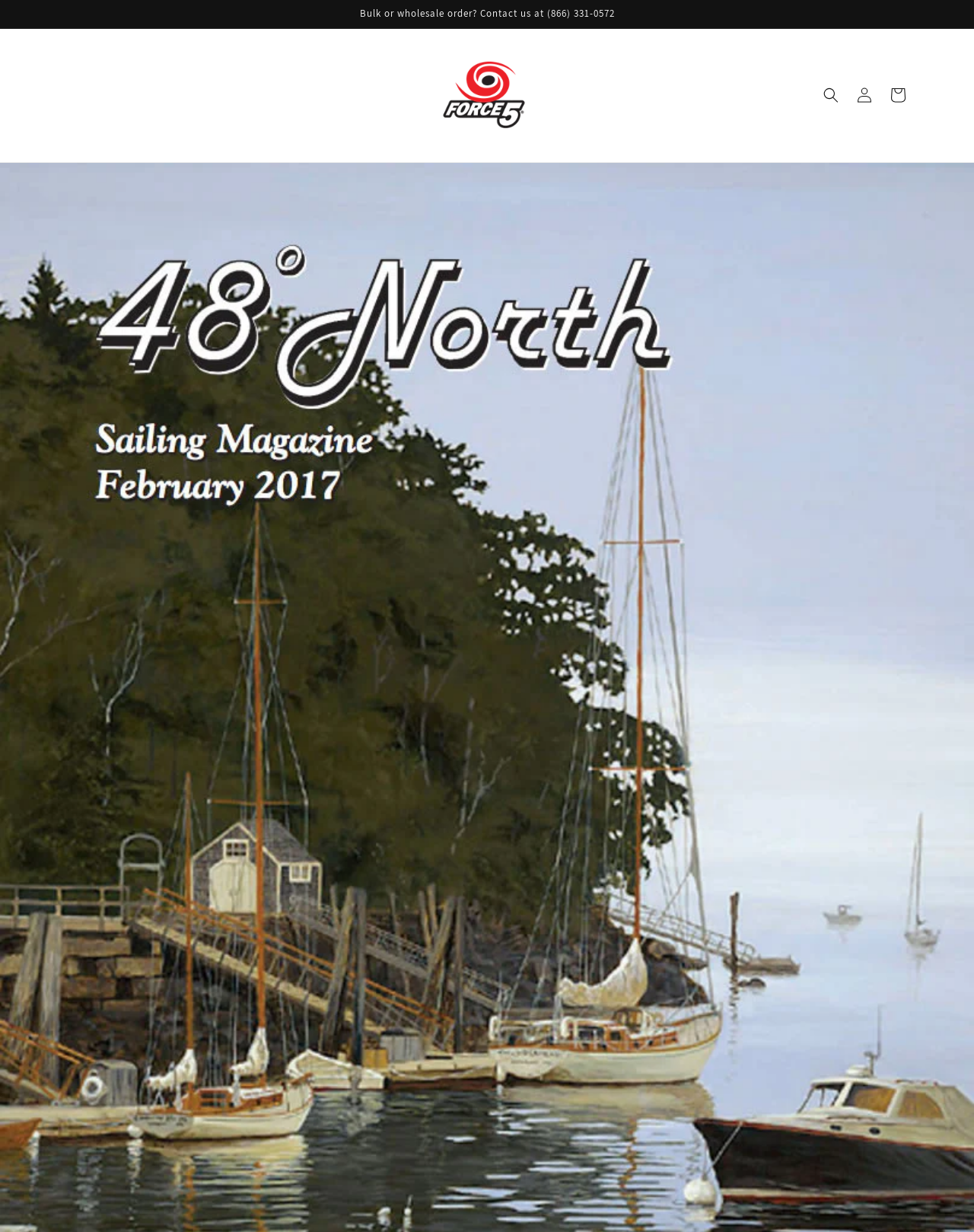Extract the heading text from the webpage.

For Boat Owners That Struggle With Corrosion.